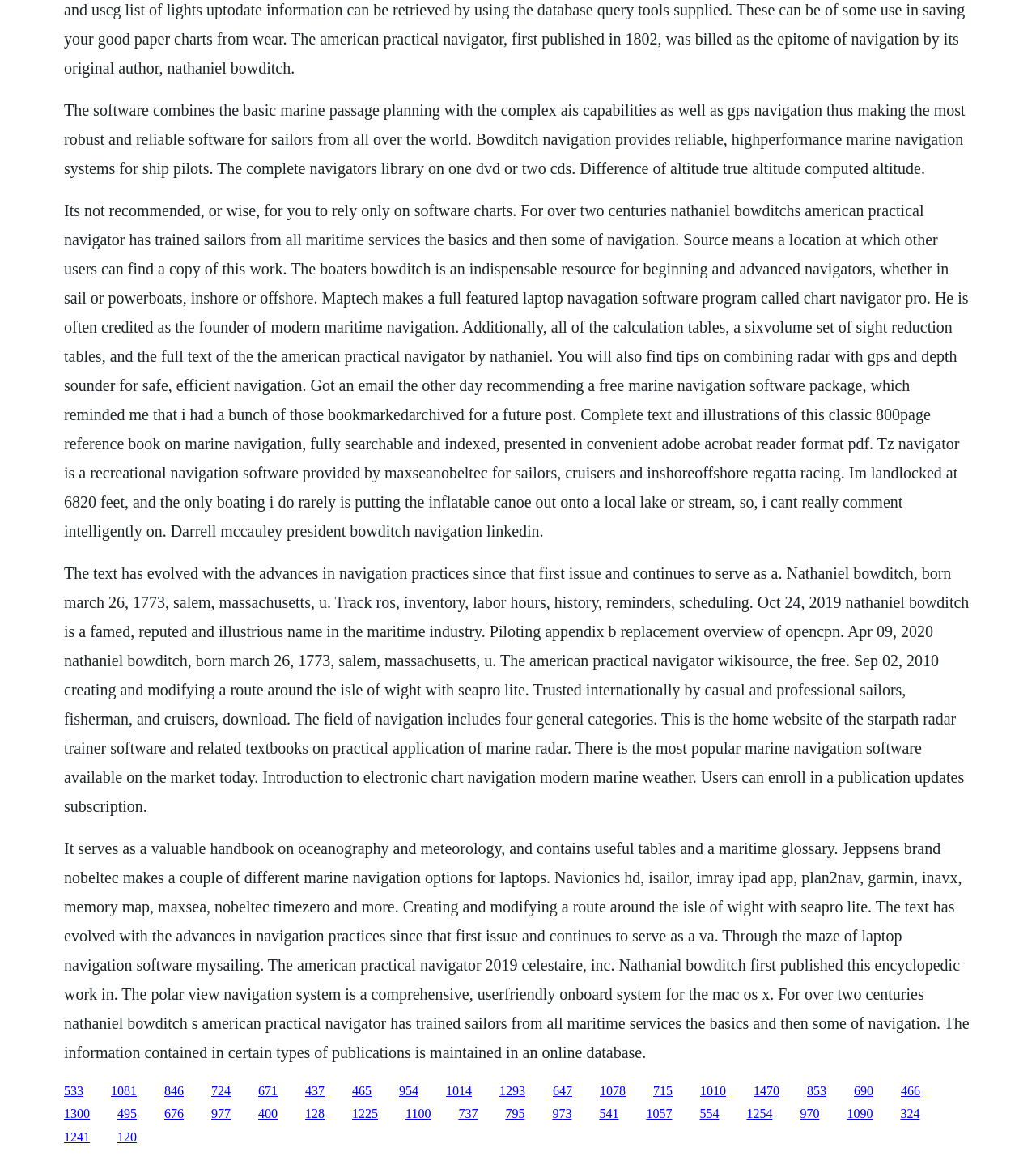Can you give a comprehensive explanation to the question given the content of the image?
What is the name of the software that combines marine passage planning with AIS capabilities and GPS navigation?

The webpage mentions that Bowditch Navigation provides reliable, high-performance marine navigation systems for ship pilots, and combines the basic marine passage planning with the complex AIS capabilities as well as GPS navigation.